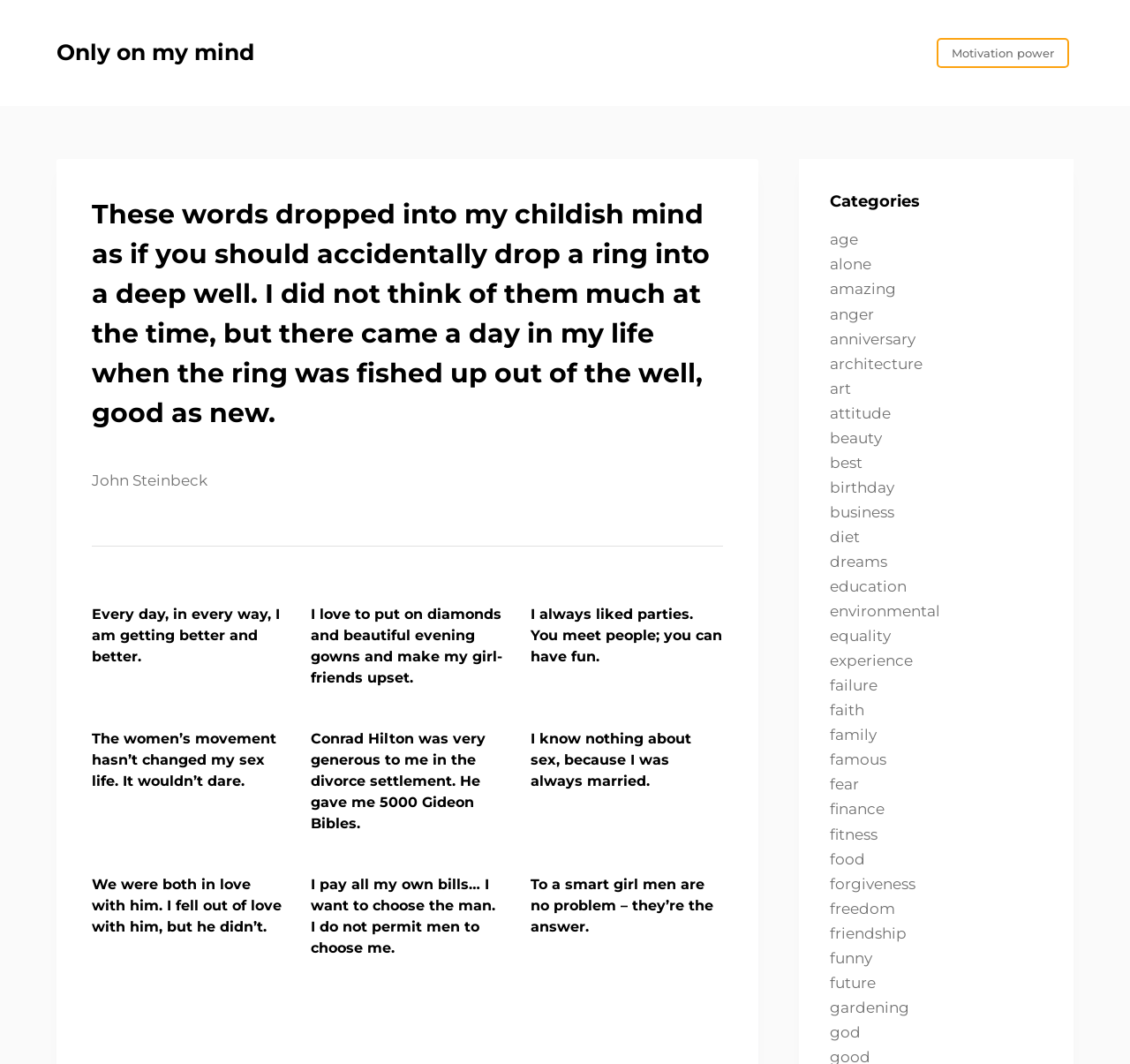Kindly determine the bounding box coordinates for the area that needs to be clicked to execute this instruction: "Click on 'Skip to content'".

[0.0, 0.0, 0.031, 0.017]